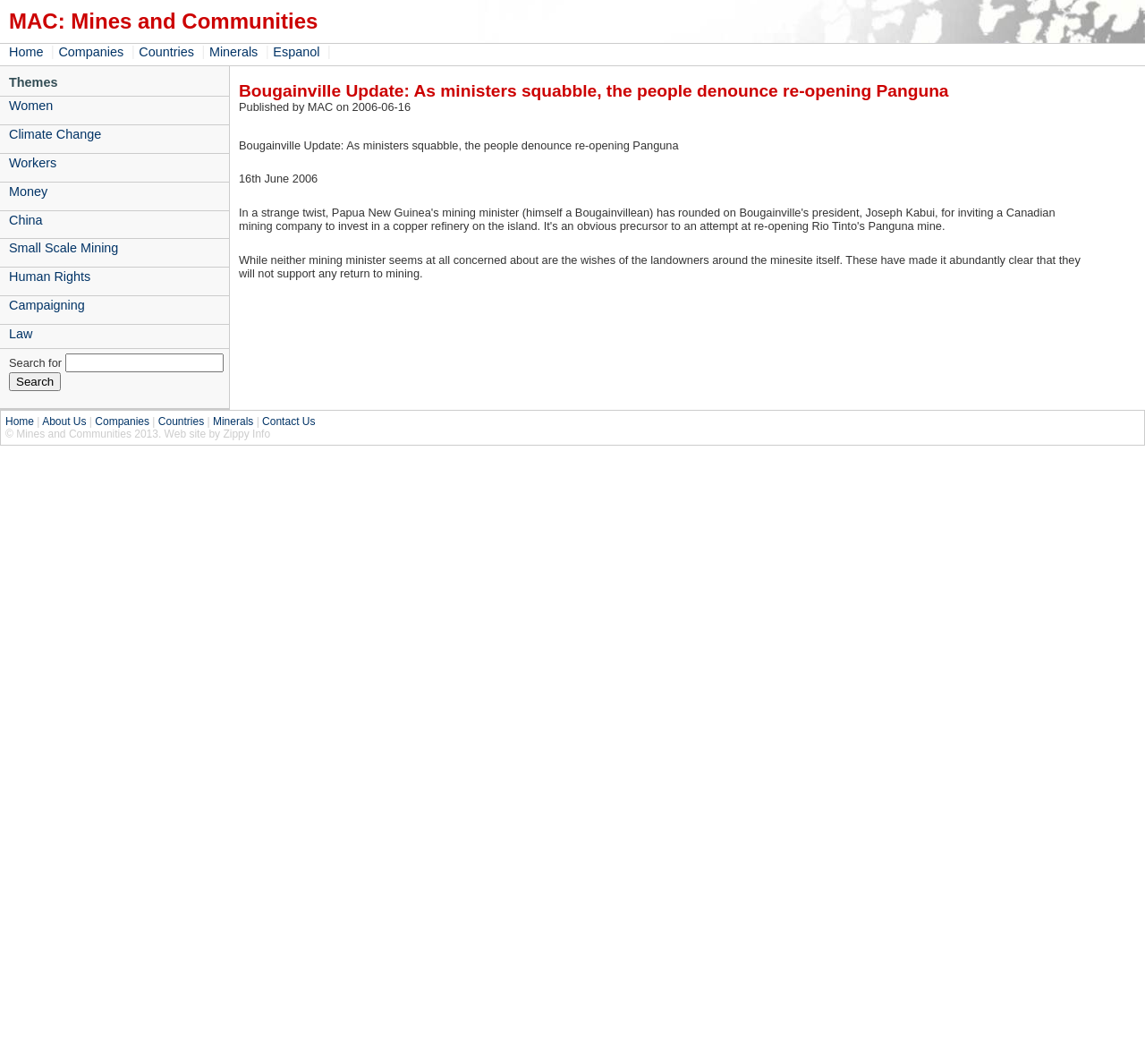Please find the main title text of this webpage.

MAC: Mines and Communities